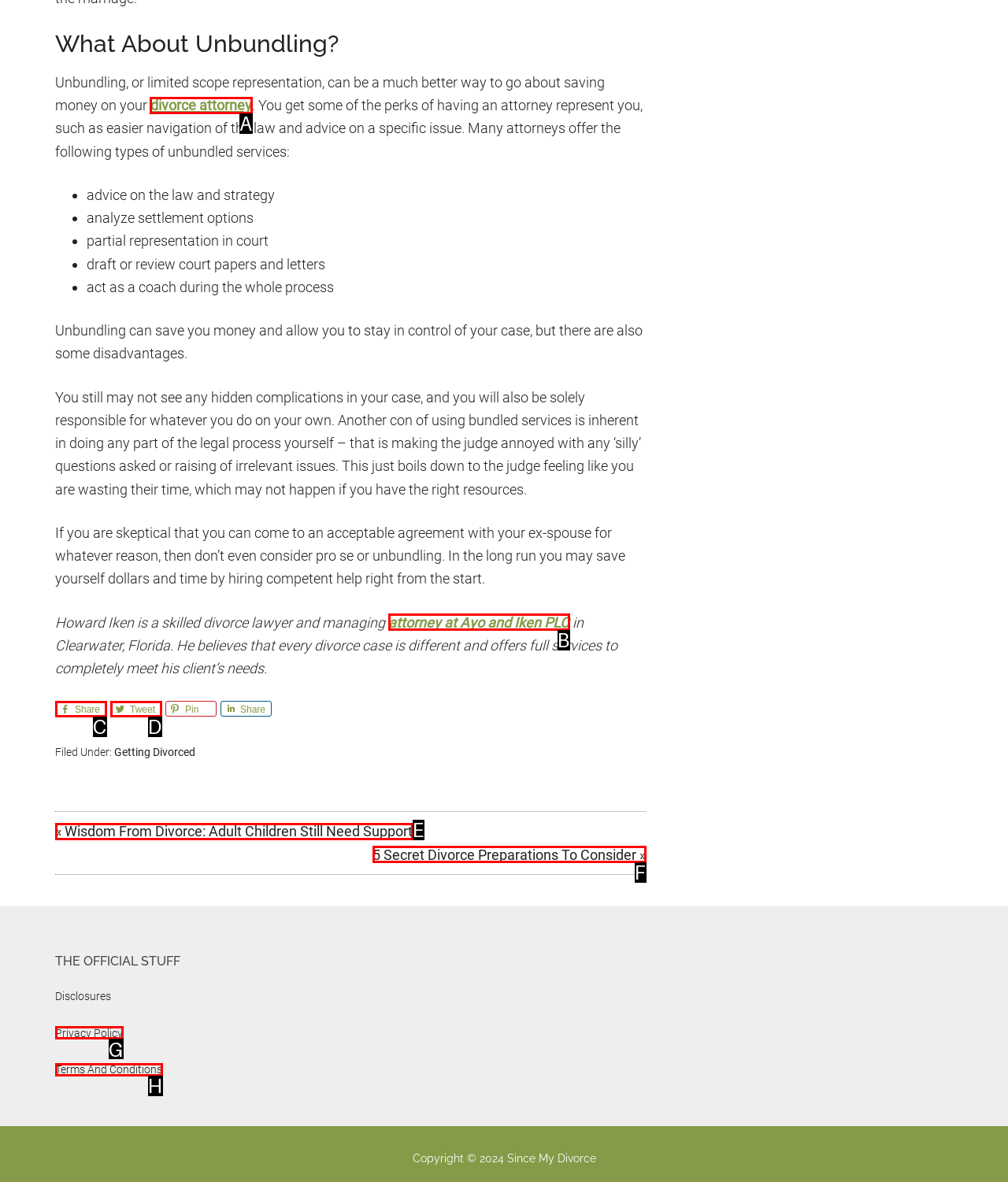Which letter corresponds to the correct option to complete the task: Click on 'divorce attorney'?
Answer with the letter of the chosen UI element.

A